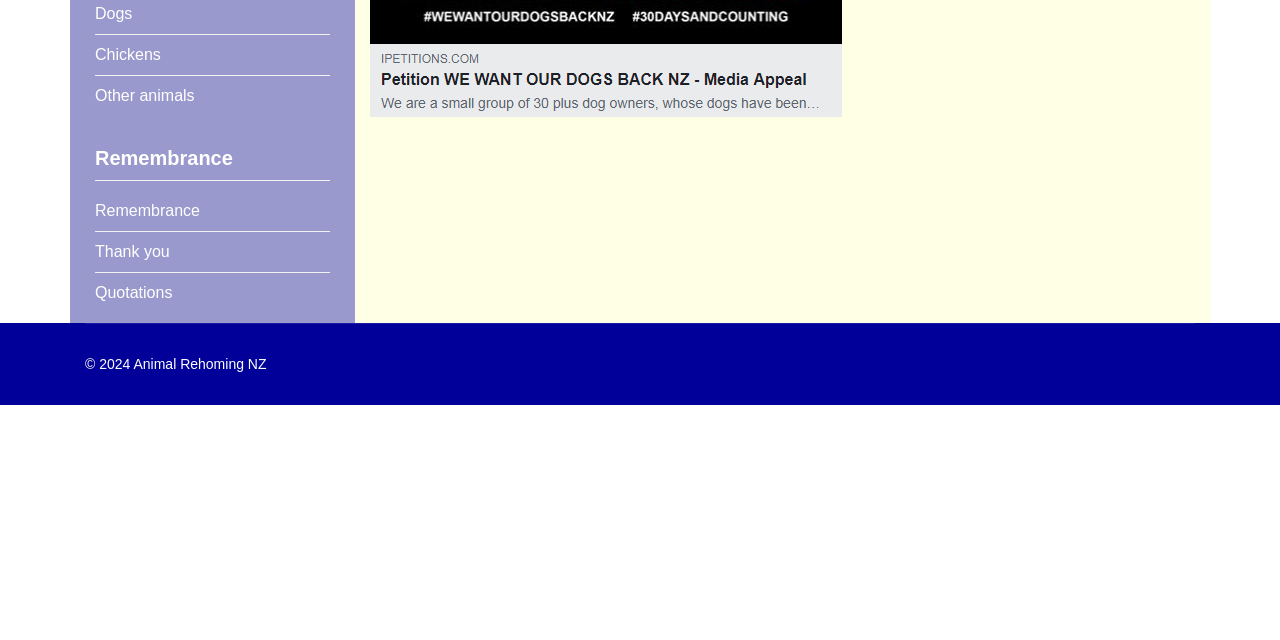Find the bounding box coordinates for the HTML element described as: "Other animals". The coordinates should consist of four float values between 0 and 1, i.e., [left, top, right, bottom].

[0.074, 0.119, 0.258, 0.181]